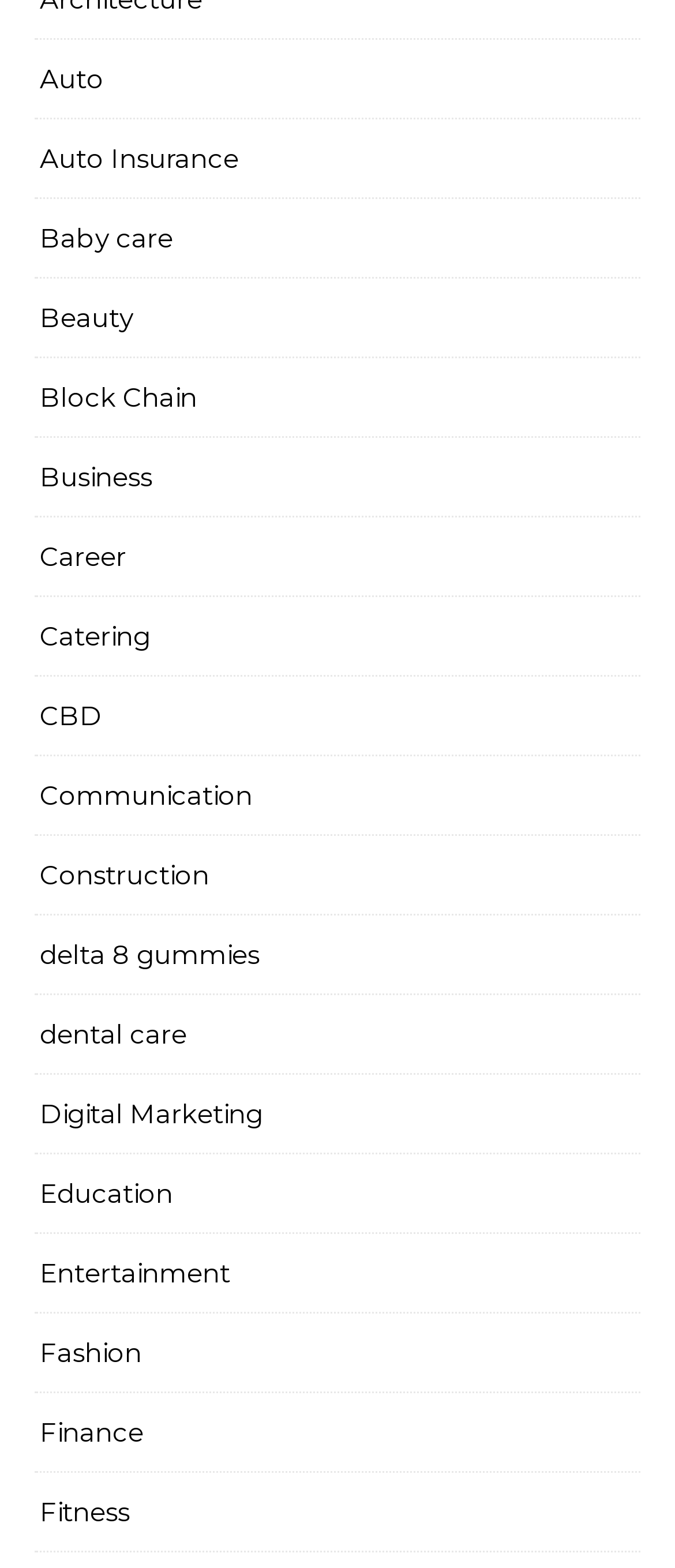Given the description "Entertainment", determine the bounding box of the corresponding UI element.

[0.059, 0.787, 0.341, 0.837]